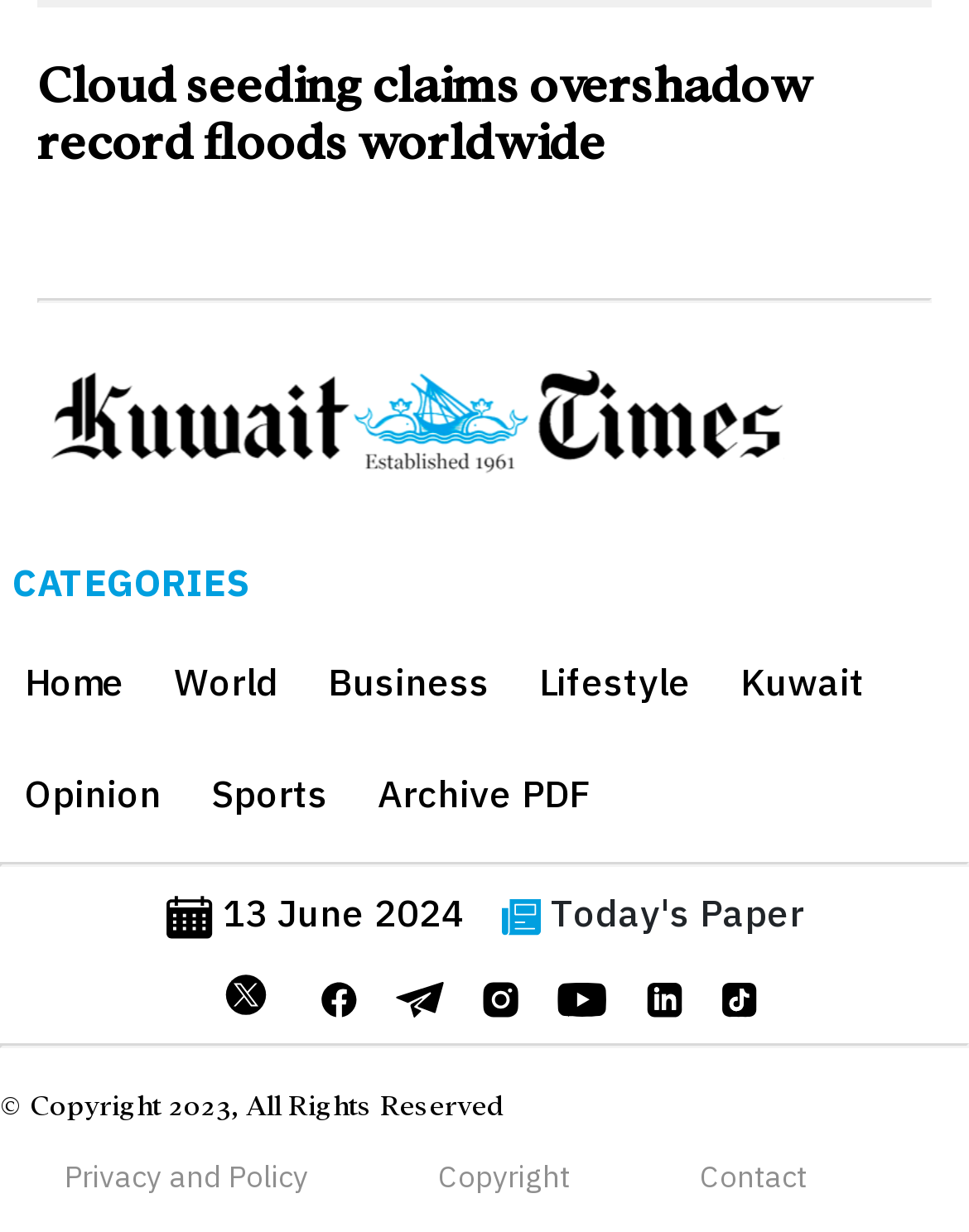Please indicate the bounding box coordinates for the clickable area to complete the following task: "View today's paper". The coordinates should be specified as four float numbers between 0 and 1, i.e., [left, top, right, bottom].

[0.568, 0.721, 0.829, 0.76]